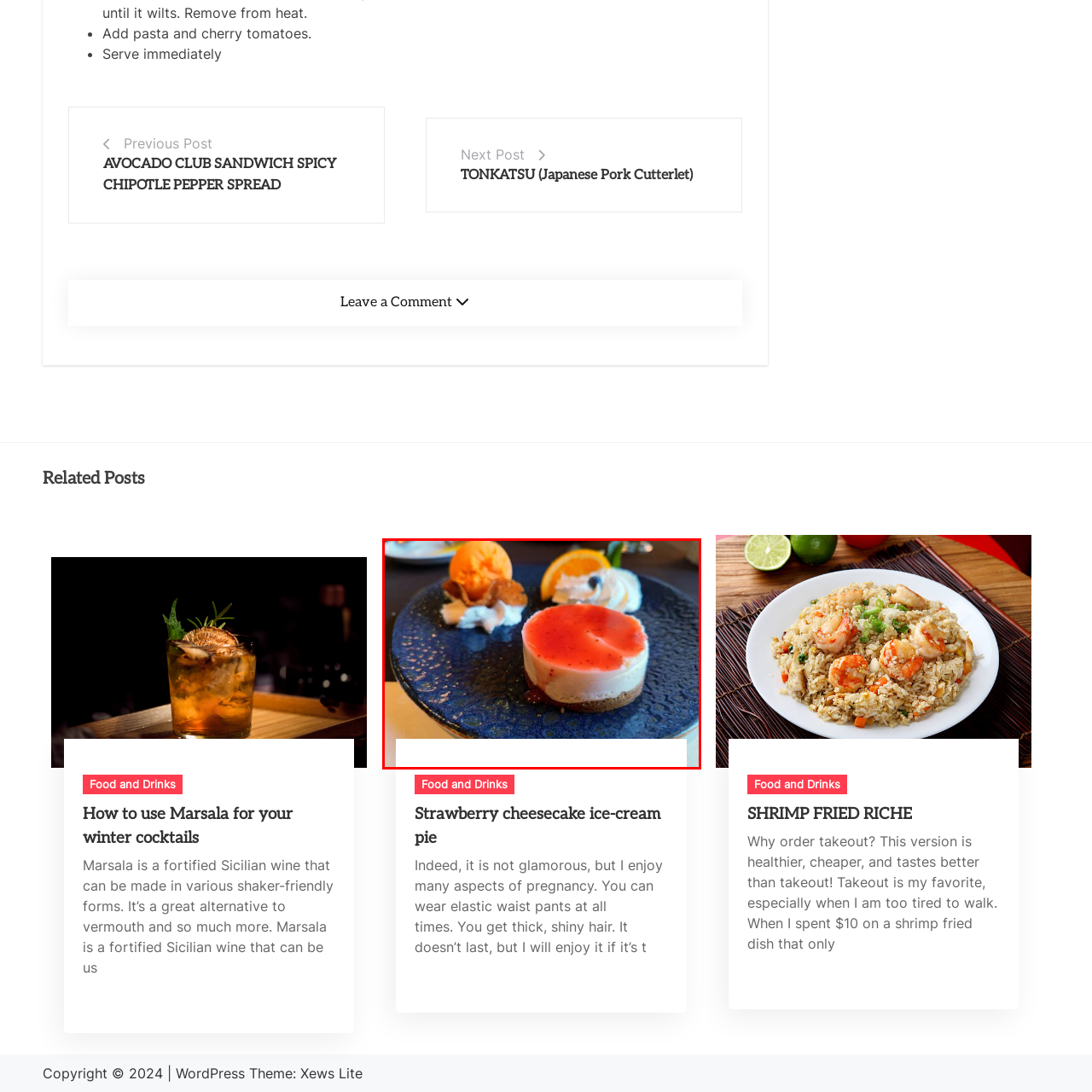Please analyze the elements within the red highlighted area in the image and provide a comprehensive answer to the following question: What is the topping on the ice cream?

According to the caption, the scoop of orange ice cream is 'adorned with a crisp orange slice', which implies that the orange slice is the topping on the ice cream.